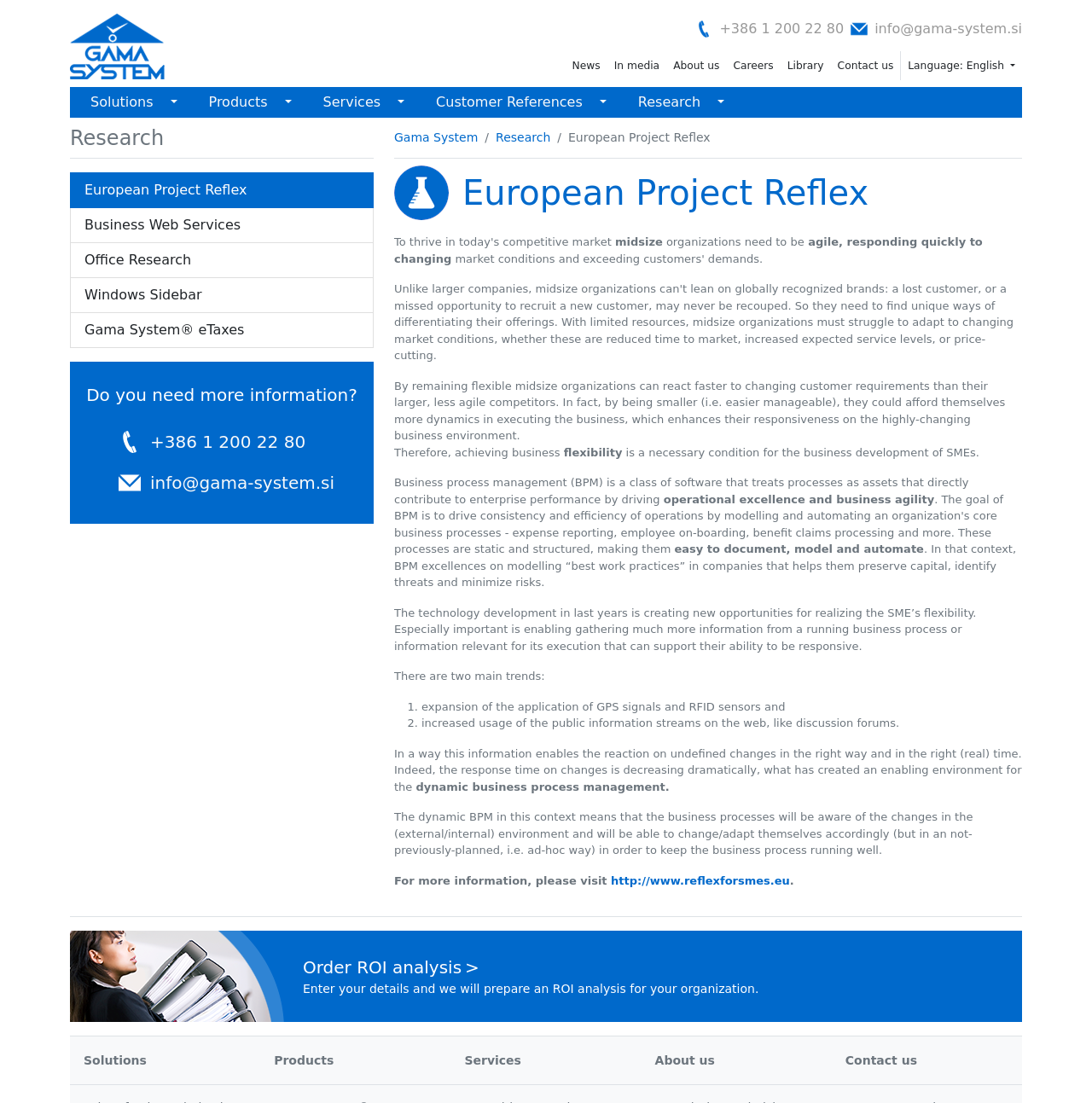Extract the bounding box coordinates for the HTML element that matches this description: "+386 1 200 22 80". The coordinates should be four float numbers between 0 and 1, i.e., [left, top, right, bottom].

[0.137, 0.389, 0.28, 0.413]